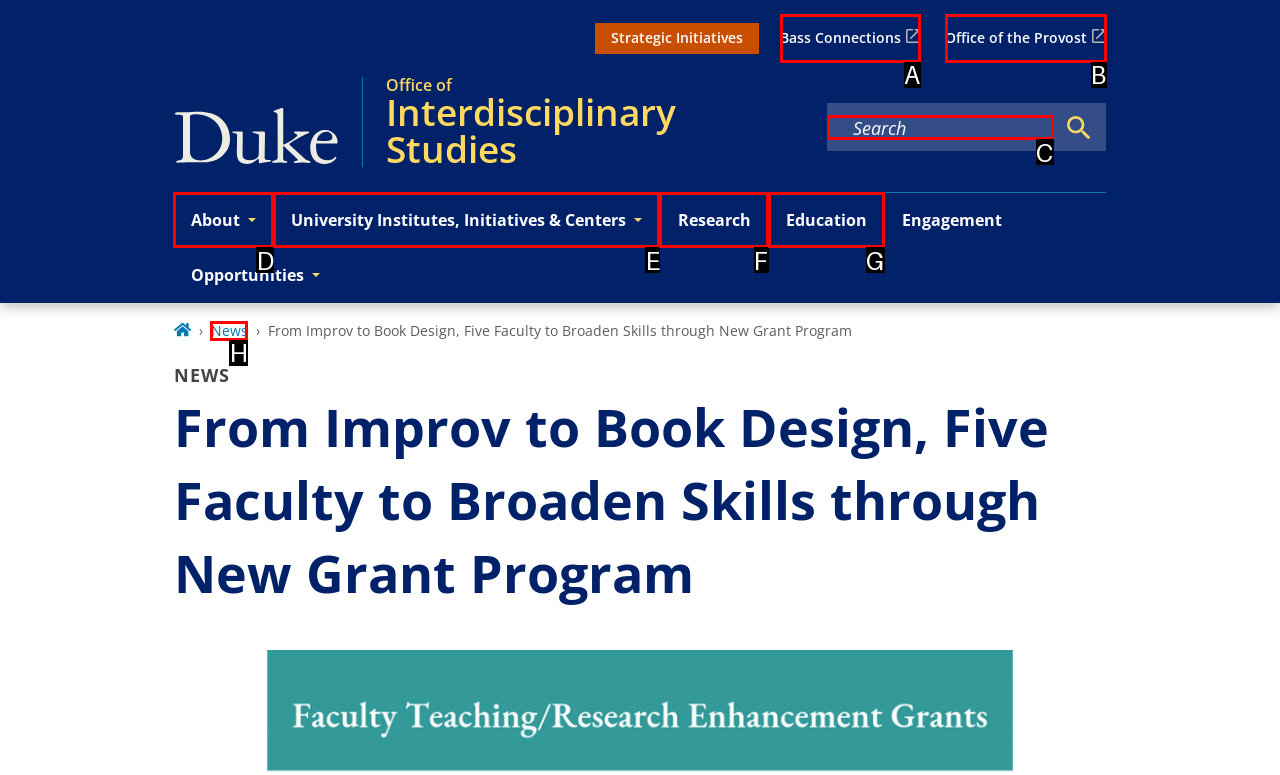Given the element description: University Institutes, Initiatives & Centers
Pick the letter of the correct option from the list.

E